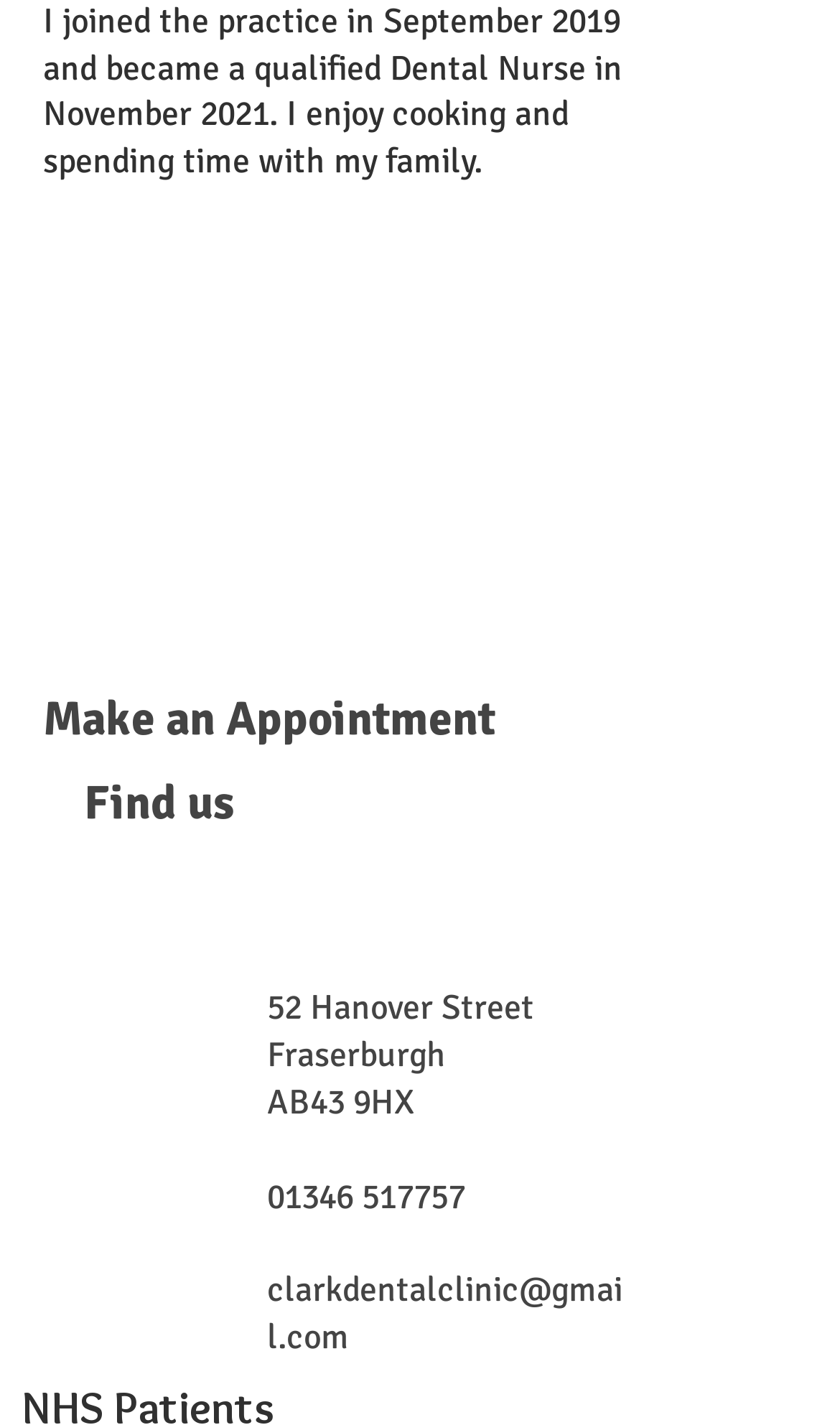Using the description "01346 517757", predict the bounding box of the relevant HTML element.

[0.318, 0.824, 0.554, 0.855]